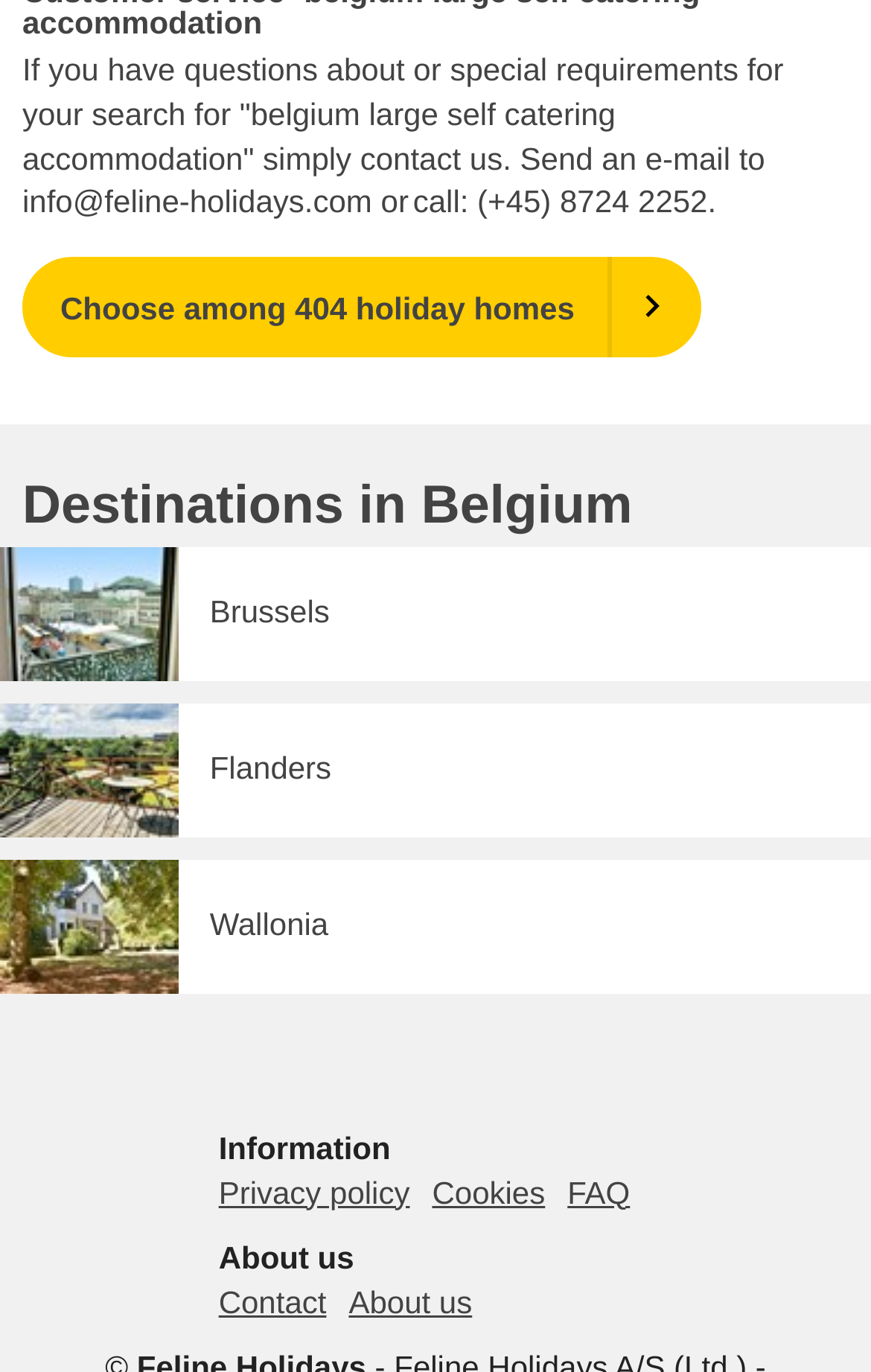Can you determine the bounding box coordinates of the area that needs to be clicked to fulfill the following instruction: "Contact us"?

[0.251, 0.936, 0.375, 0.962]